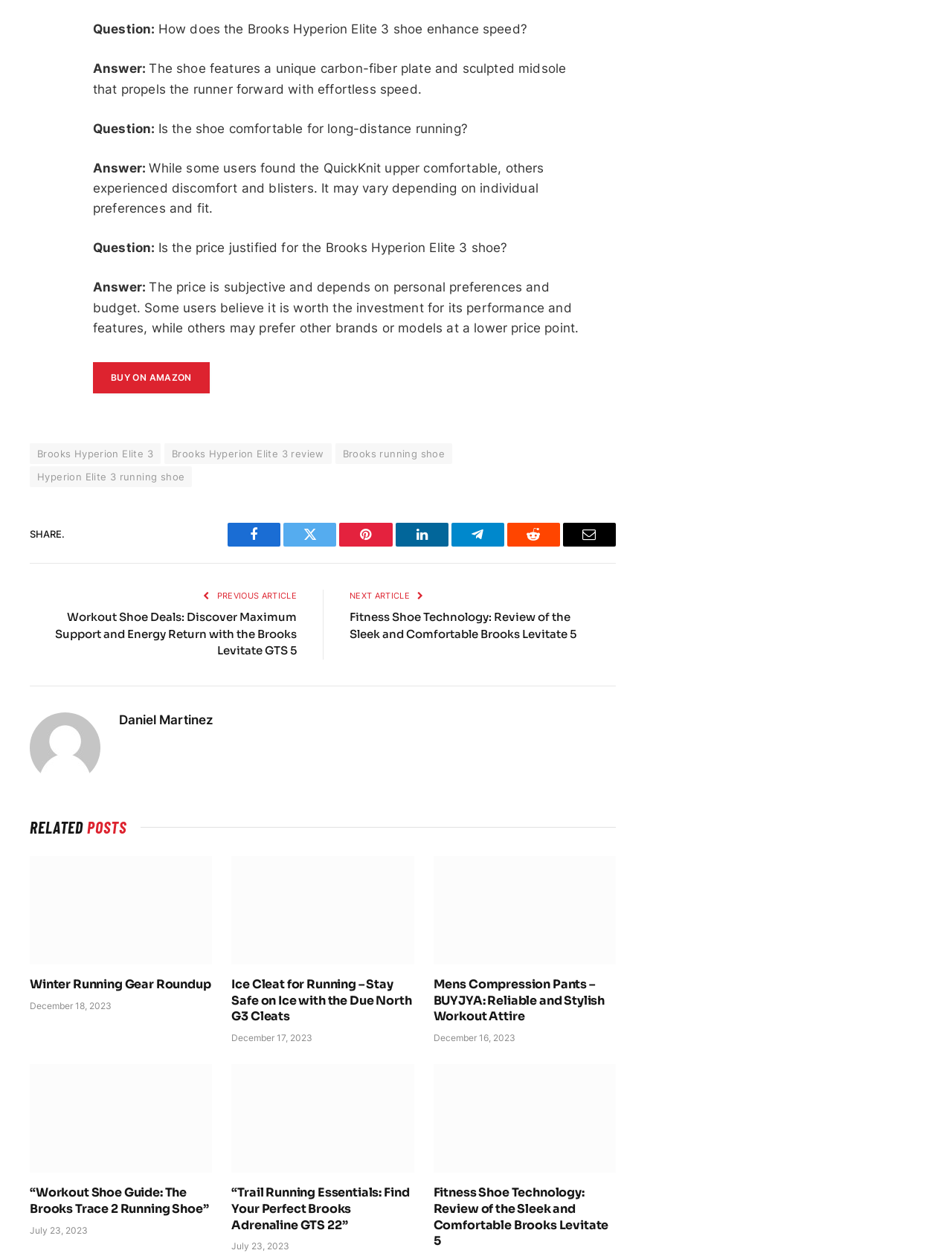Given the webpage screenshot, identify the bounding box of the UI element that matches this description: "Daniel Martinez".

[0.125, 0.51, 0.224, 0.522]